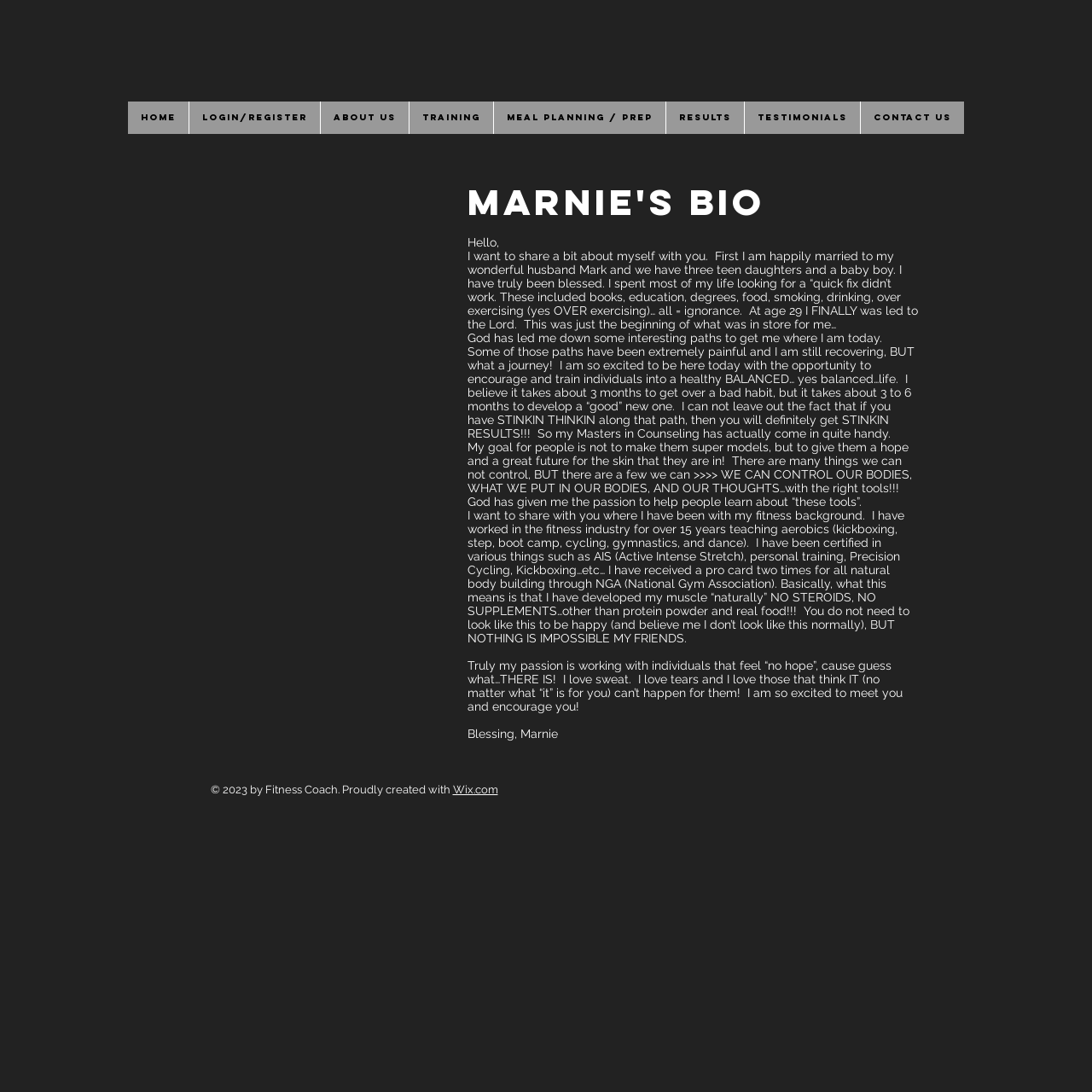Please identify the coordinates of the bounding box for the clickable region that will accomplish this instruction: "Click on the 'Contact Us' link".

[0.788, 0.093, 0.883, 0.123]